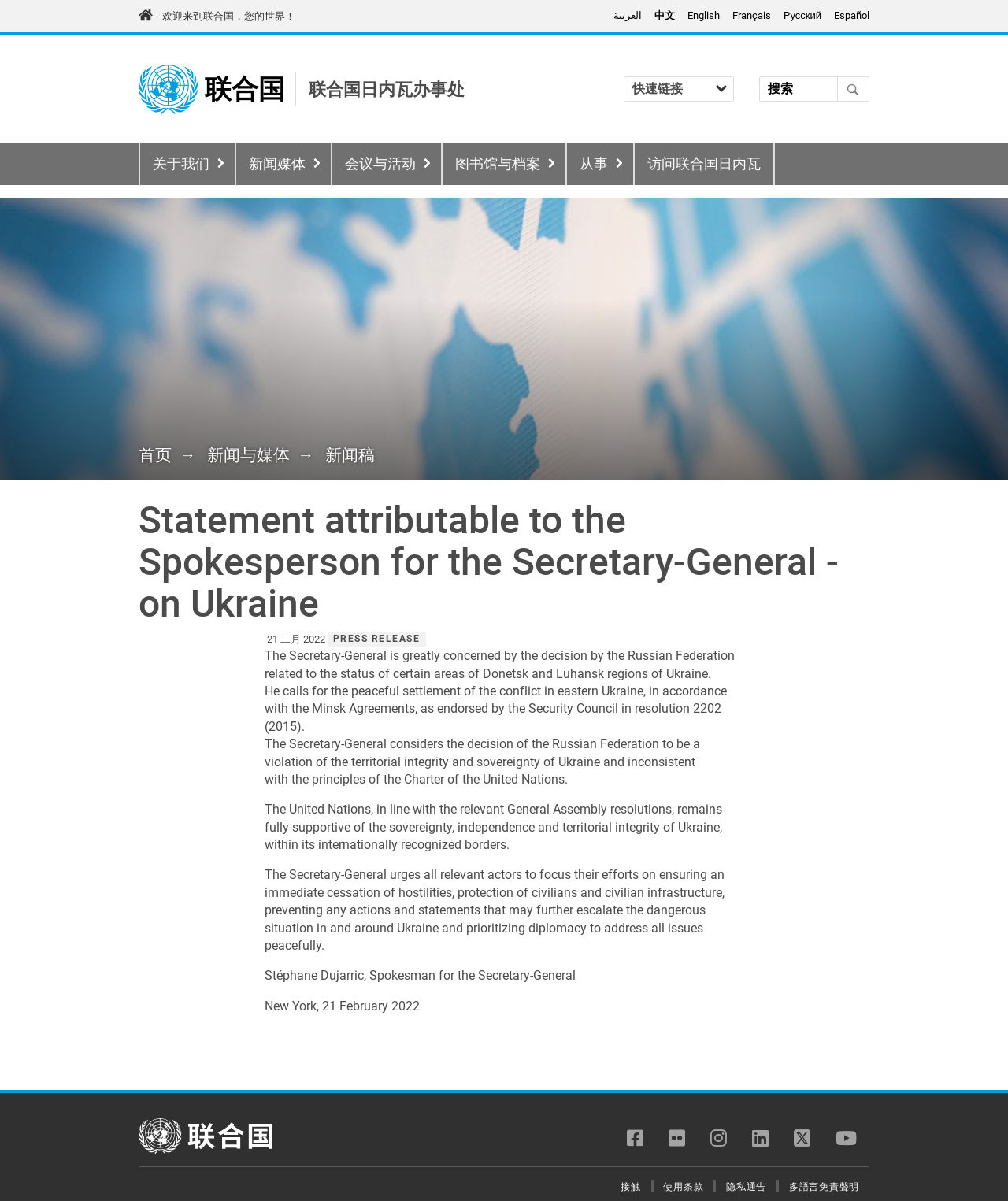What is the purpose of the search box?
Provide a detailed and extensive answer to the question.

The search box is located at the top right corner of the webpage, and it allows users to input keywords to search for specific content within the website, indicating that its purpose is to facilitate searching and navigation within the website.